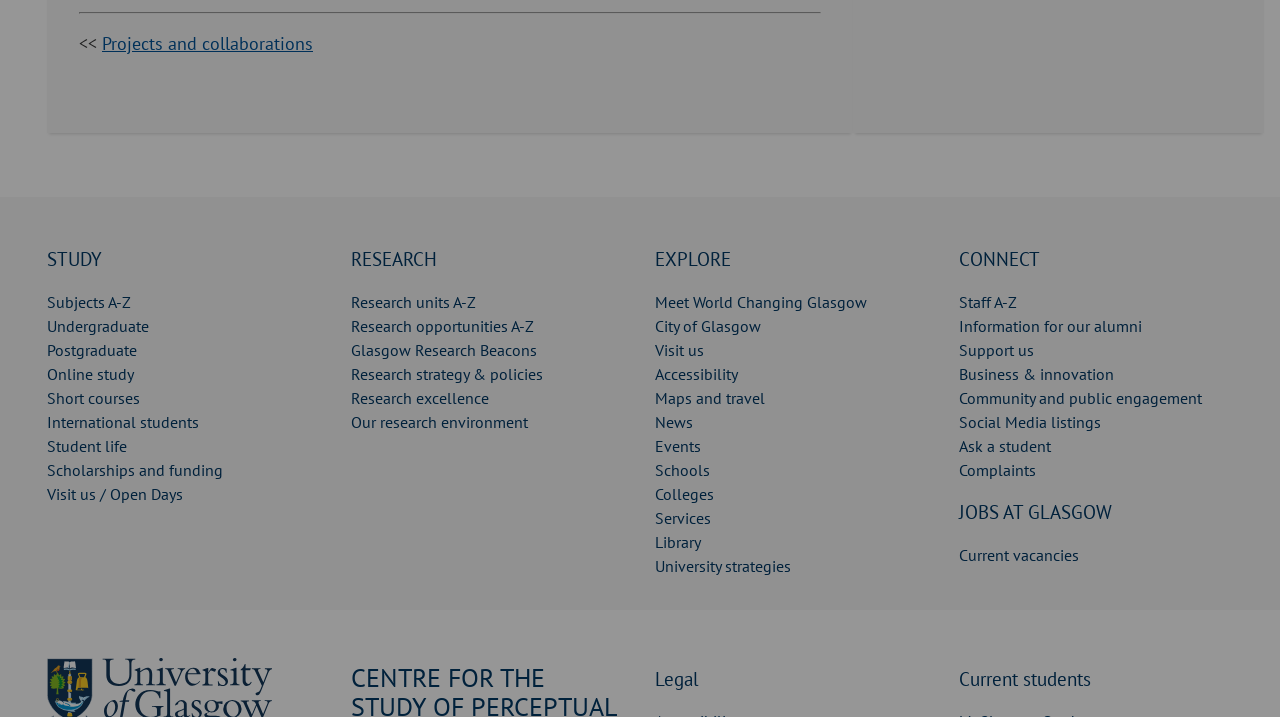Please mark the clickable region by giving the bounding box coordinates needed to complete this instruction: "Explore 'Research units A-Z'".

[0.274, 0.407, 0.372, 0.435]